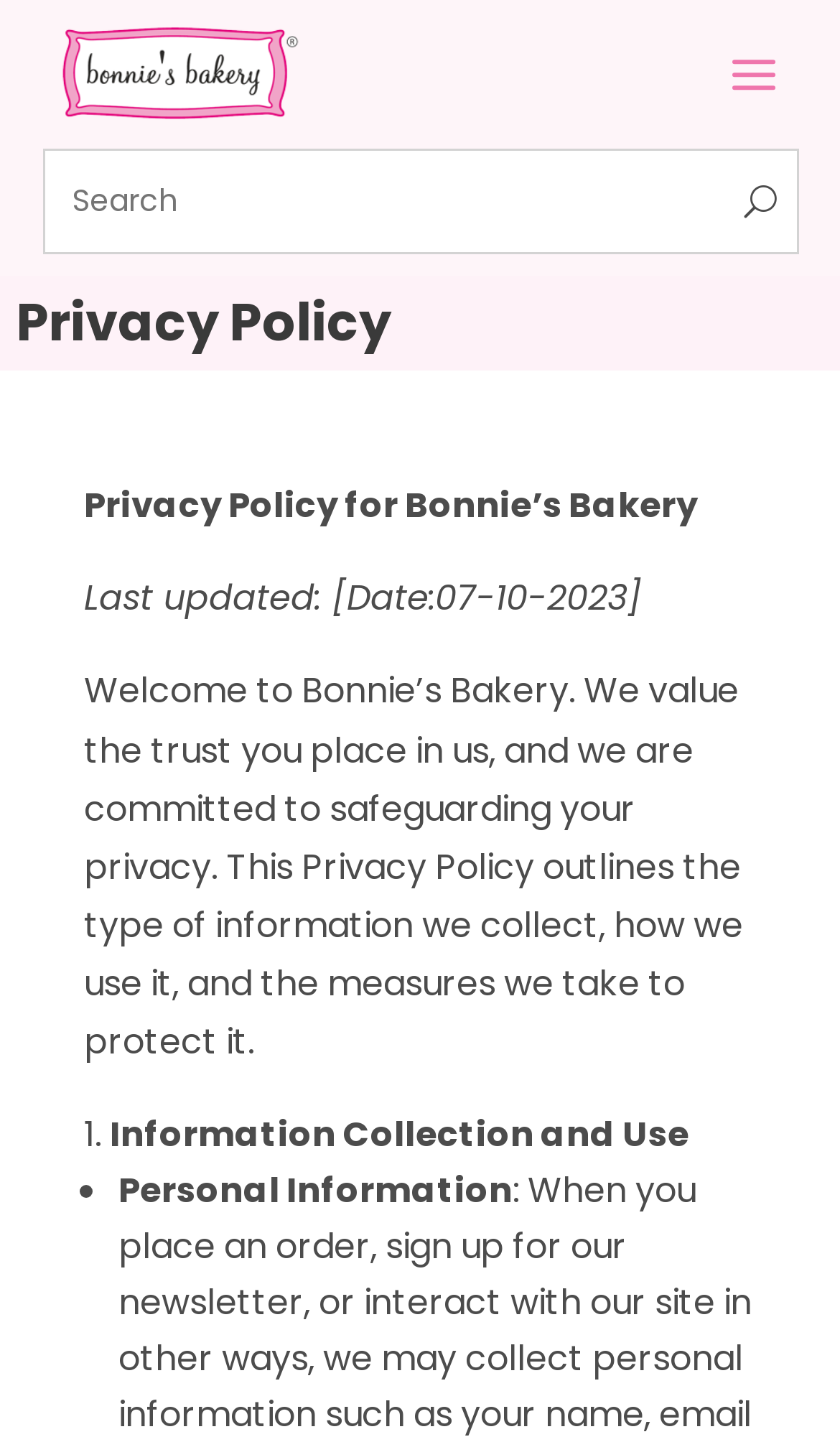Look at the image and write a detailed answer to the question: 
What is the purpose of Bonnie's Bakery?

Based on the webpage content, specifically the 'Privacy Policy for Bonnie’s Bakery' and 'We value the trust you place in us, and we are committed to safeguarding your privacy' statements, it can be inferred that the purpose of Bonnie's Bakery is to safeguard the privacy of its customers.